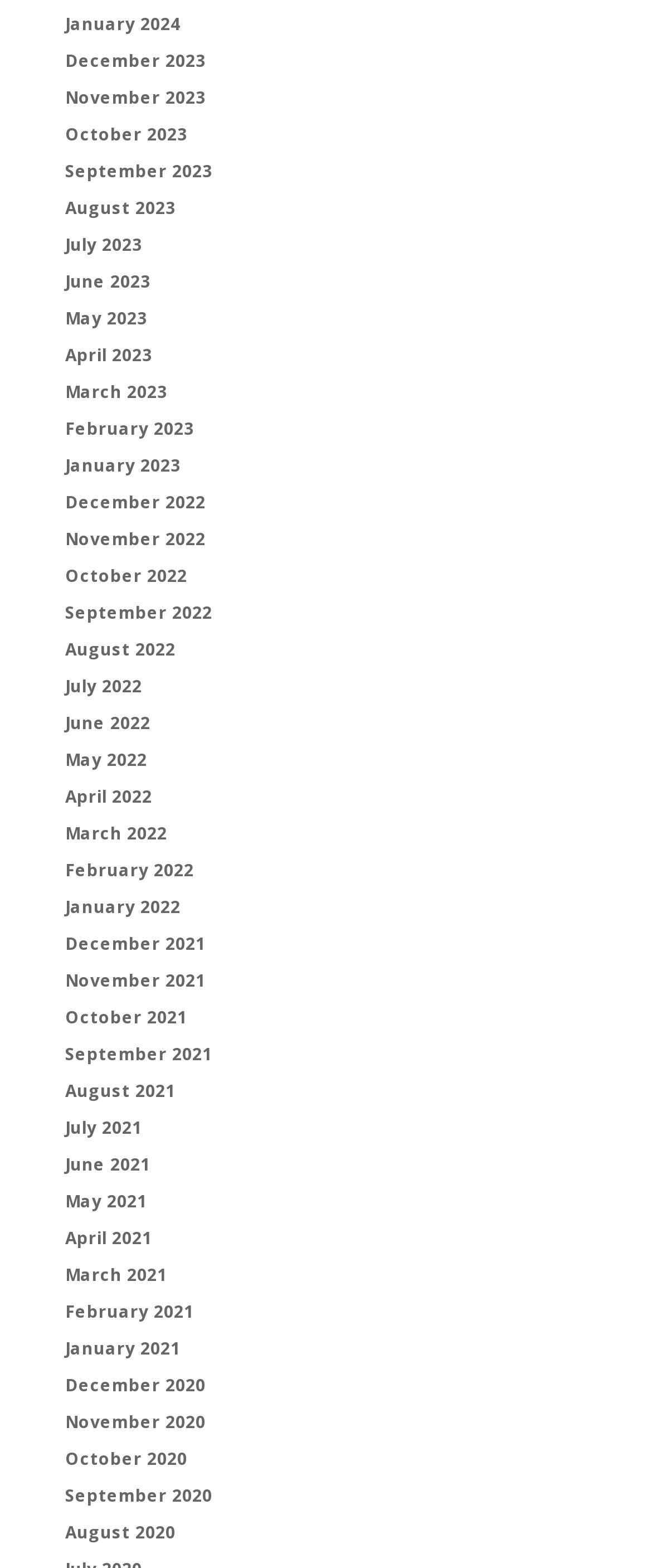Answer the question with a brief word or phrase:
How many months are listed?

24